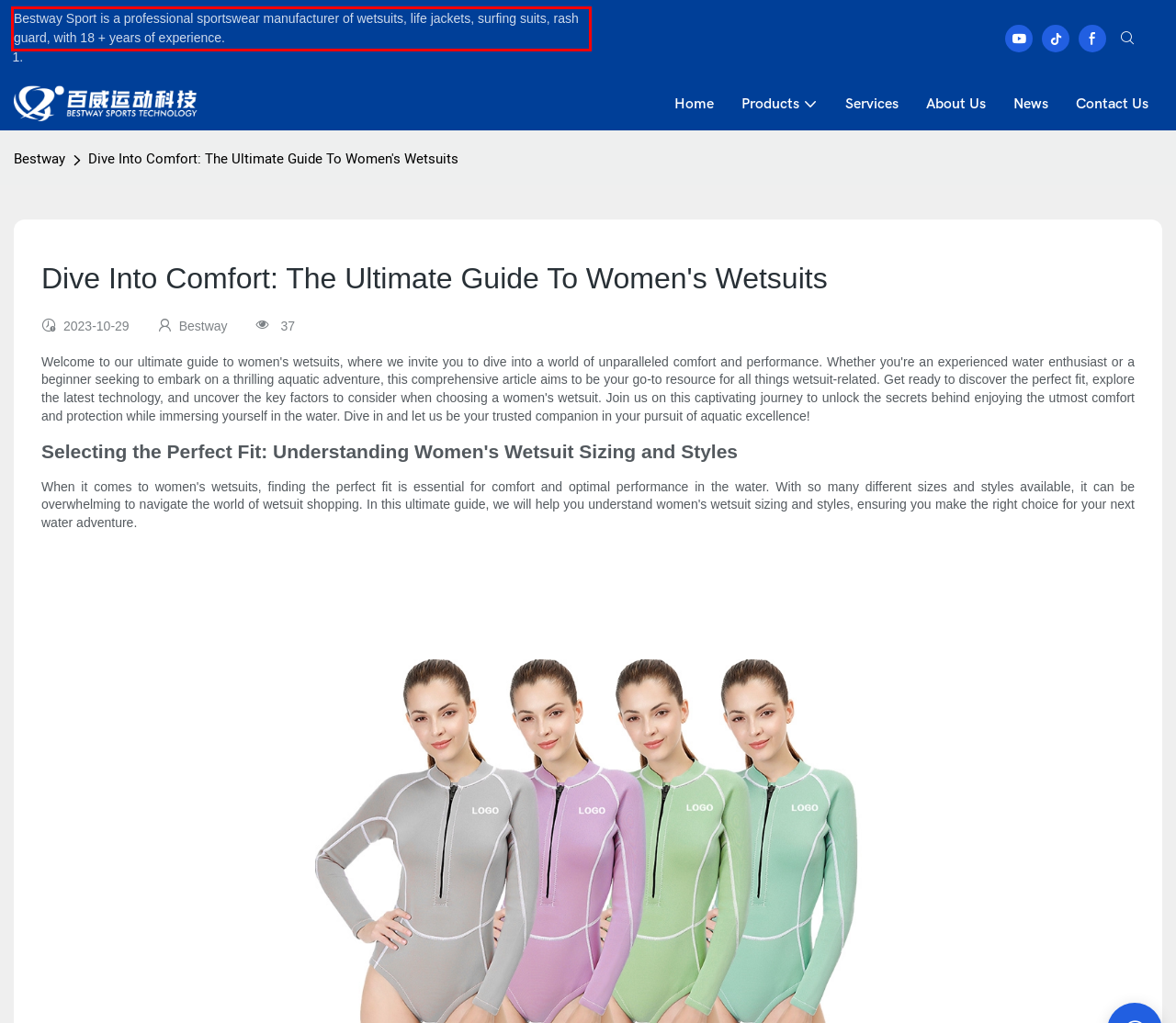Please perform OCR on the text content within the red bounding box that is highlighted in the provided webpage screenshot.

Bestway Sport is a professional sportswear manufacturer of wetsuits, life jackets, surfing suits, rash guard, with 18 + years of experience.